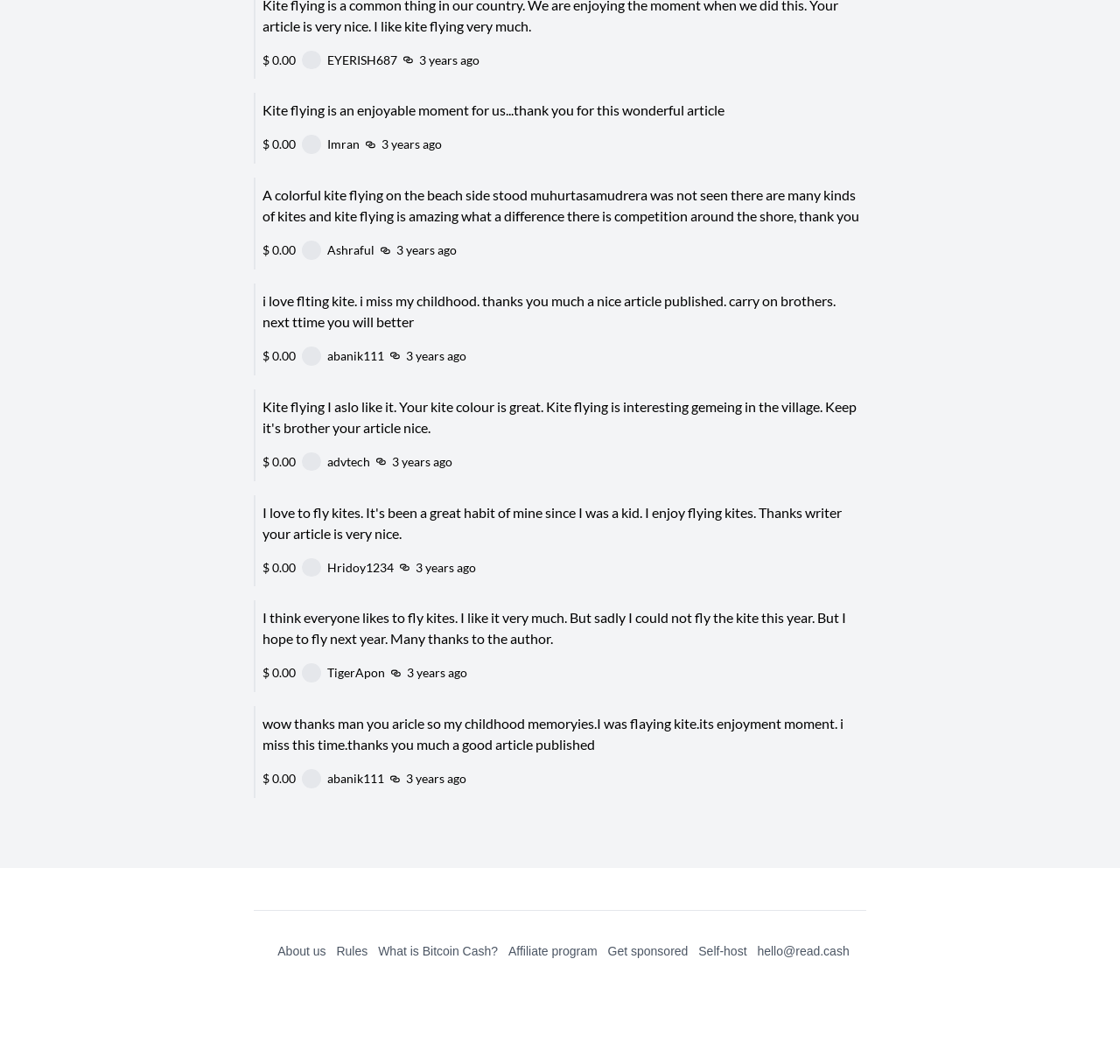Please determine the bounding box coordinates of the element to click in order to execute the following instruction: "Check comment timestamp". The coordinates should be four float numbers between 0 and 1, specified as [left, top, right, bottom].

[0.388, 0.009, 0.448, 0.025]